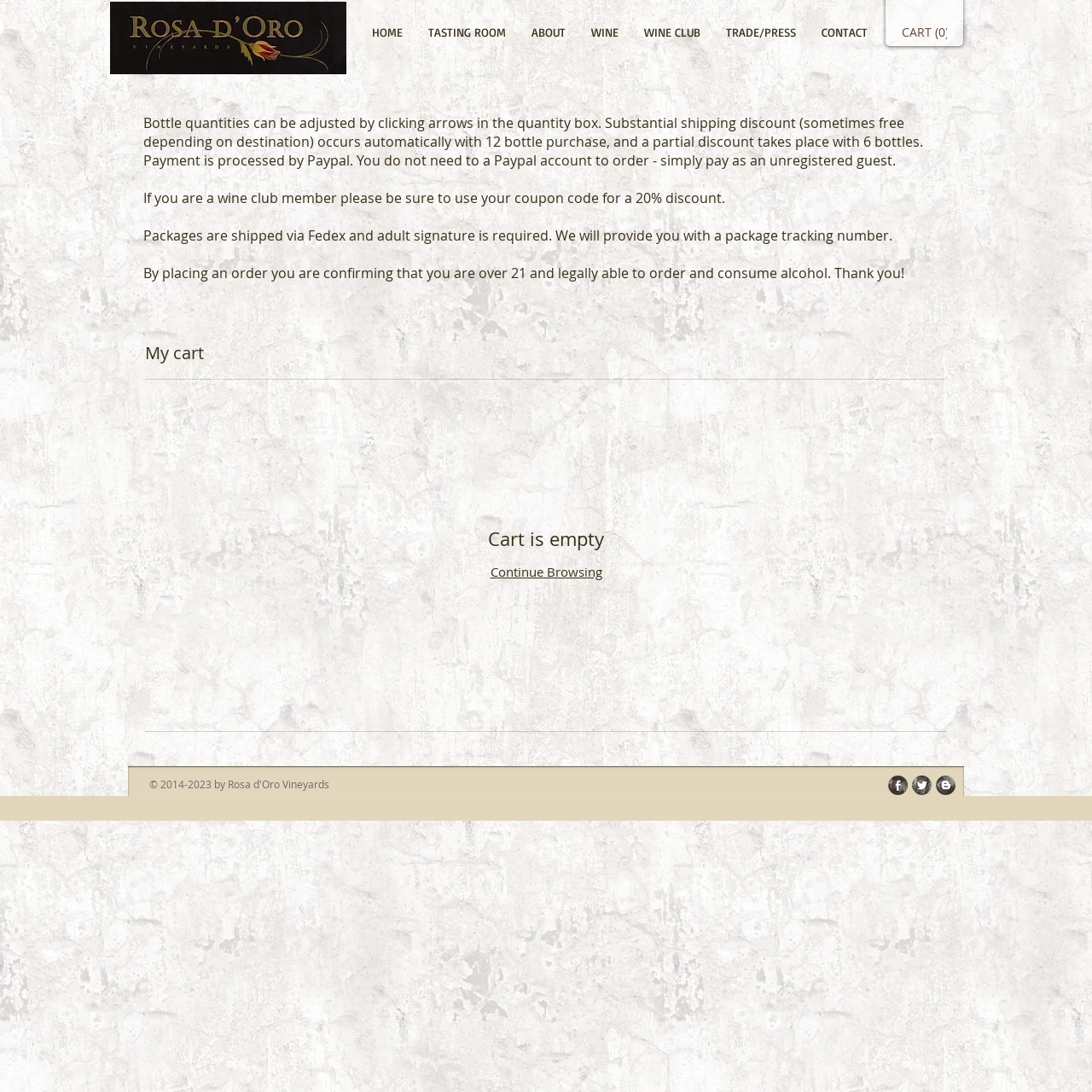Please identify the bounding box coordinates of the element's region that I should click in order to complete the following instruction: "Click the Continue Browsing link". The bounding box coordinates consist of four float numbers between 0 and 1, i.e., [left, top, right, bottom].

[0.449, 0.516, 0.551, 0.531]